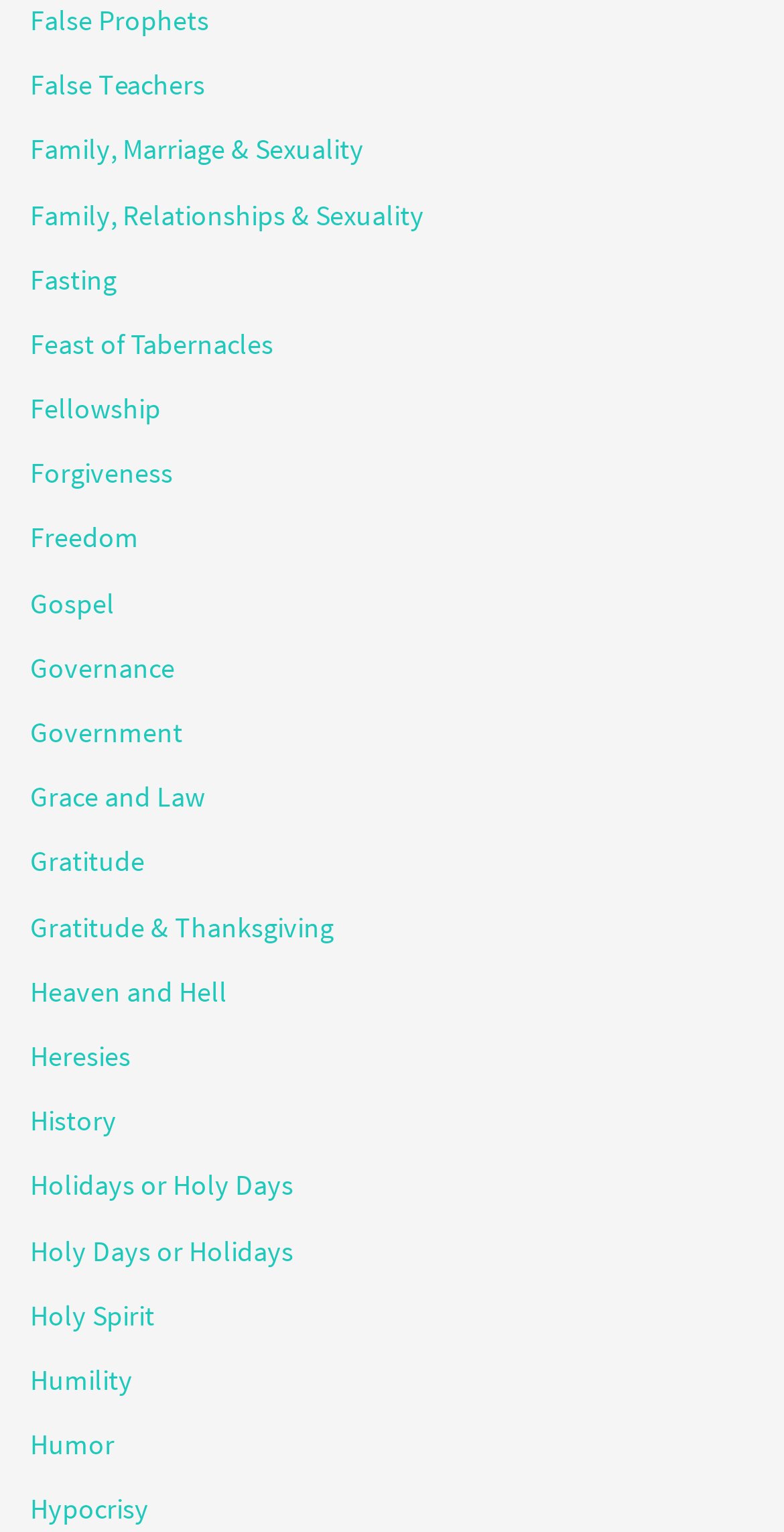How many links are on this webpage?
Using the visual information, reply with a single word or short phrase.

32